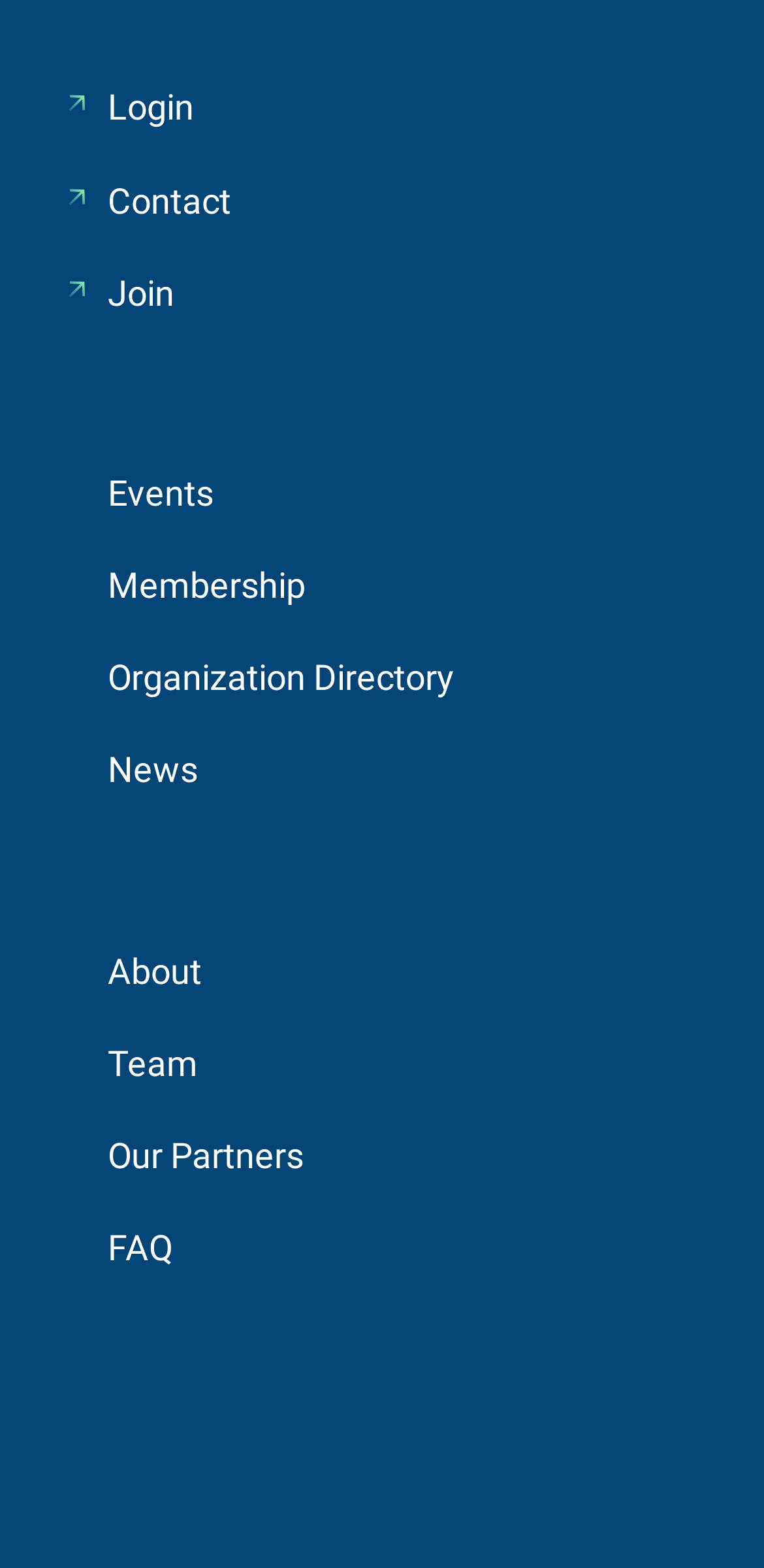Identify and provide the bounding box for the element described by: "About".

[0.141, 0.606, 0.264, 0.632]